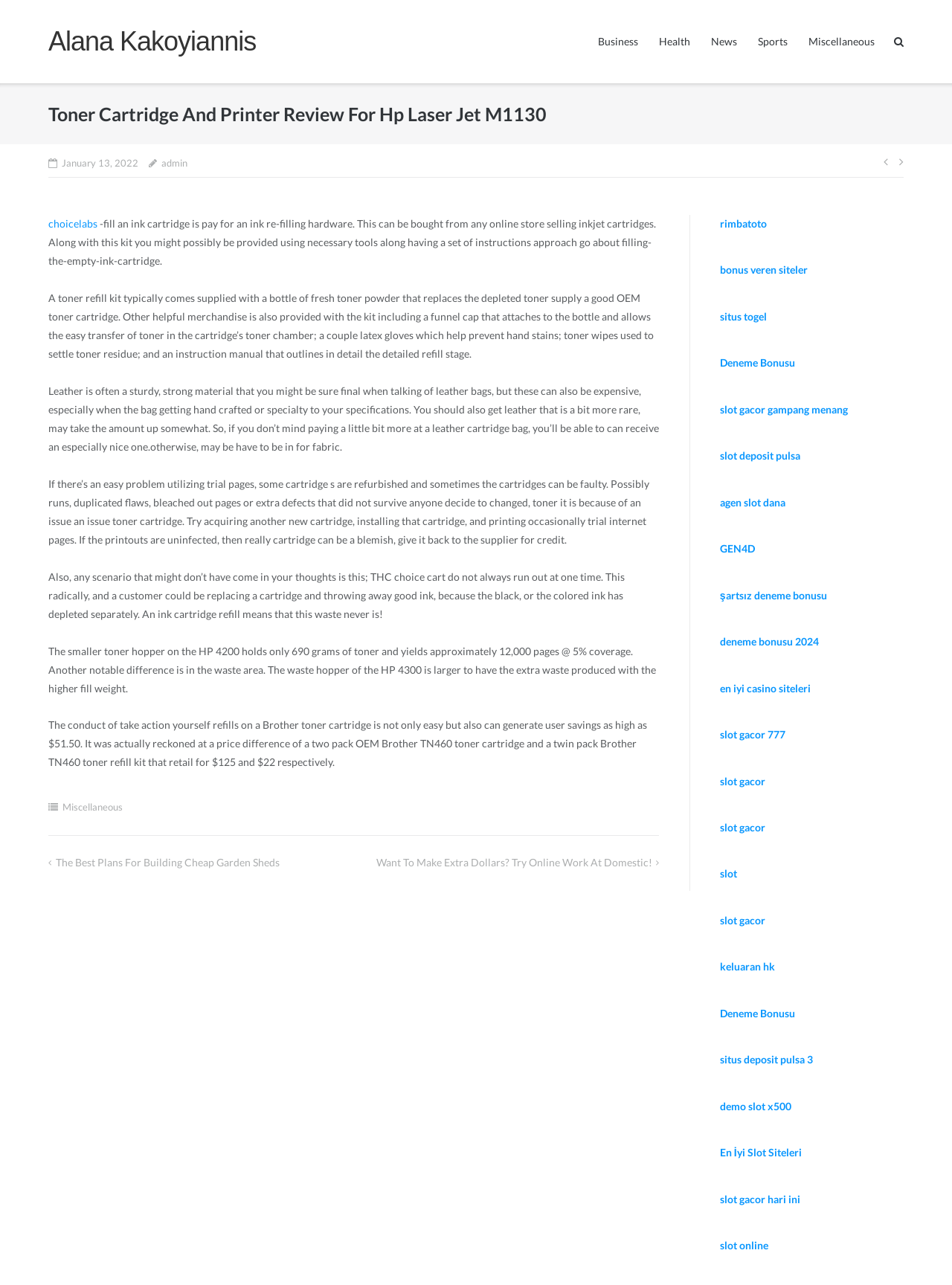Please specify the bounding box coordinates of the element that should be clicked to execute the given instruction: 'Read the article about 'Toner Cartridge And Printer Review For Hp Laser Jet M1130''. Ensure the coordinates are four float numbers between 0 and 1, expressed as [left, top, right, bottom].

[0.051, 0.167, 0.692, 0.636]